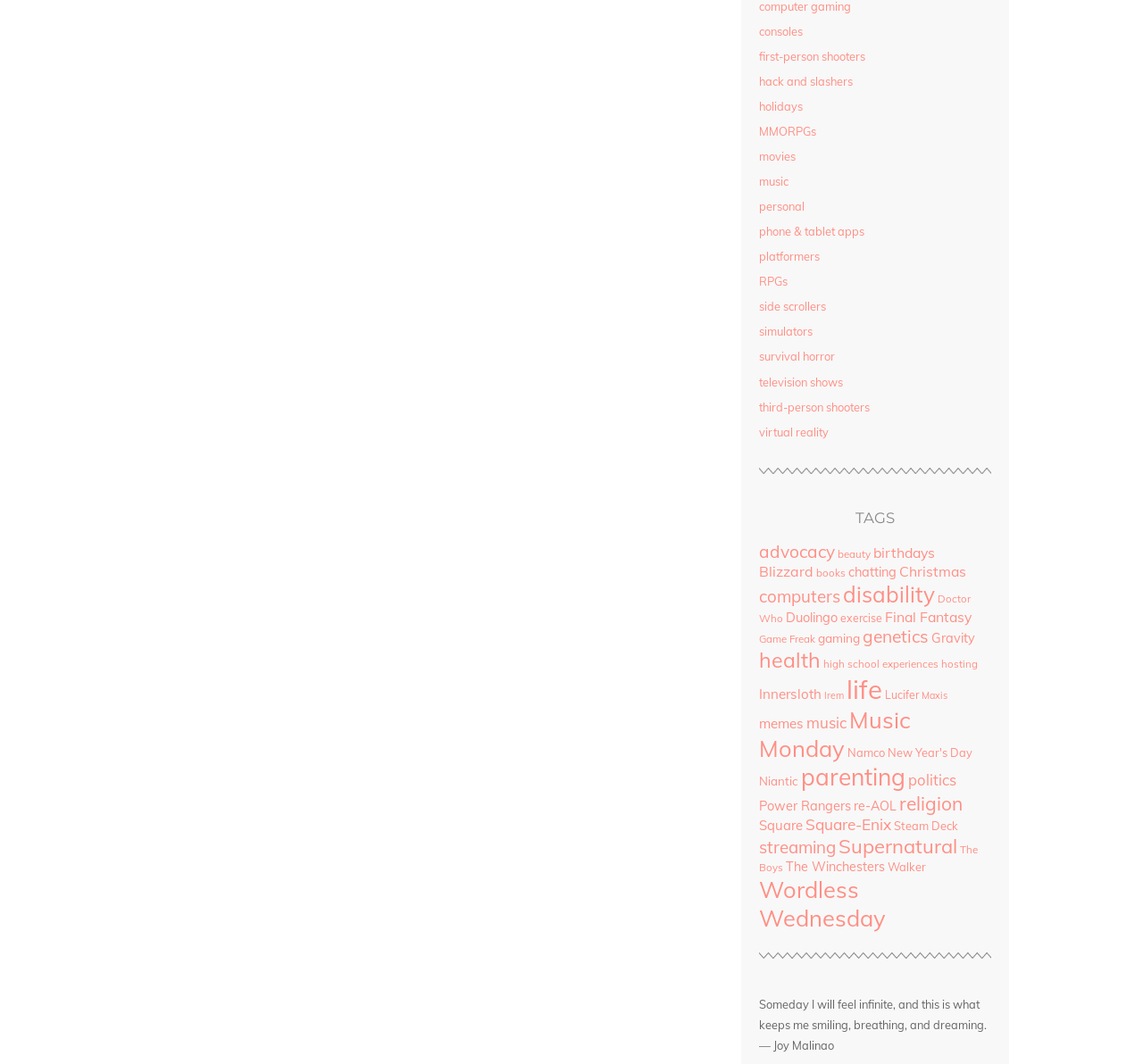Determine the bounding box coordinates of the clickable element to achieve the following action: 'click on the 'consoles' link'. Provide the coordinates as four float values between 0 and 1, formatted as [left, top, right, bottom].

[0.664, 0.023, 0.702, 0.036]